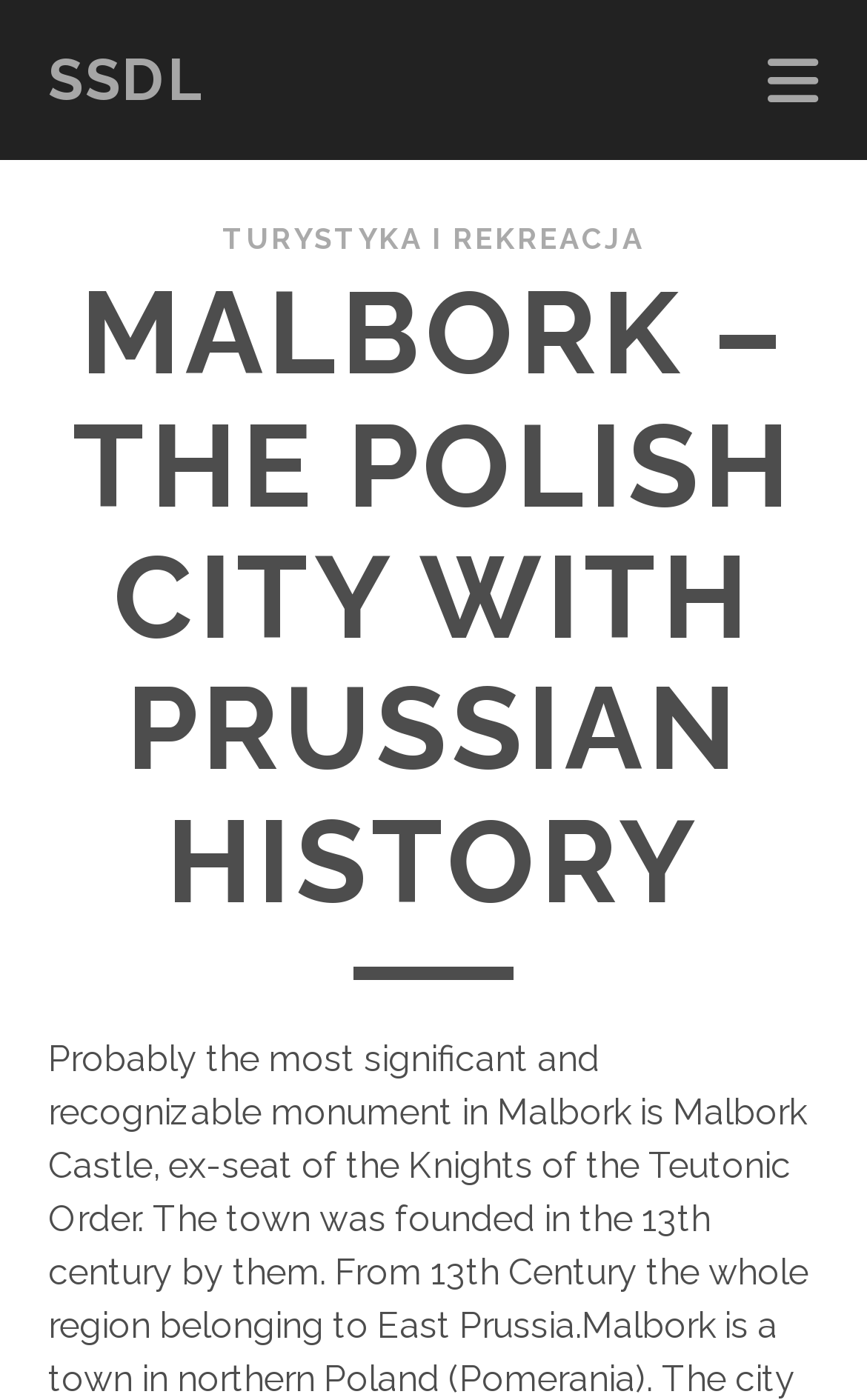Identify the bounding box for the given UI element using the description provided. Coordinates should be in the format (top-left x, top-left y, bottom-right x, bottom-right y) and must be between 0 and 1. Here is the description: parent_node: SSDL

[0.824, 0.019, 0.945, 0.095]